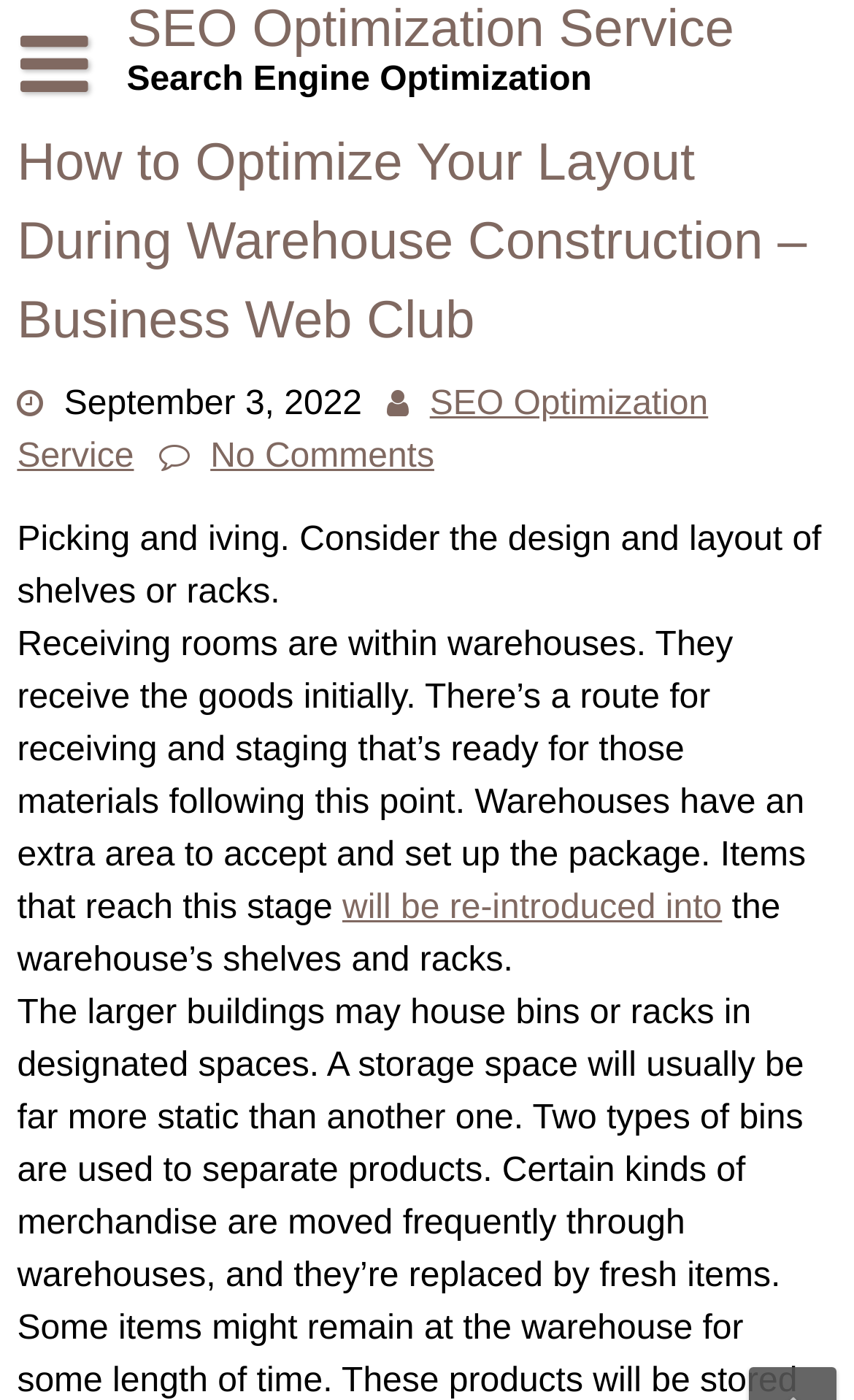Identify the main heading of the webpage and provide its text content.

SEO Optimization Service